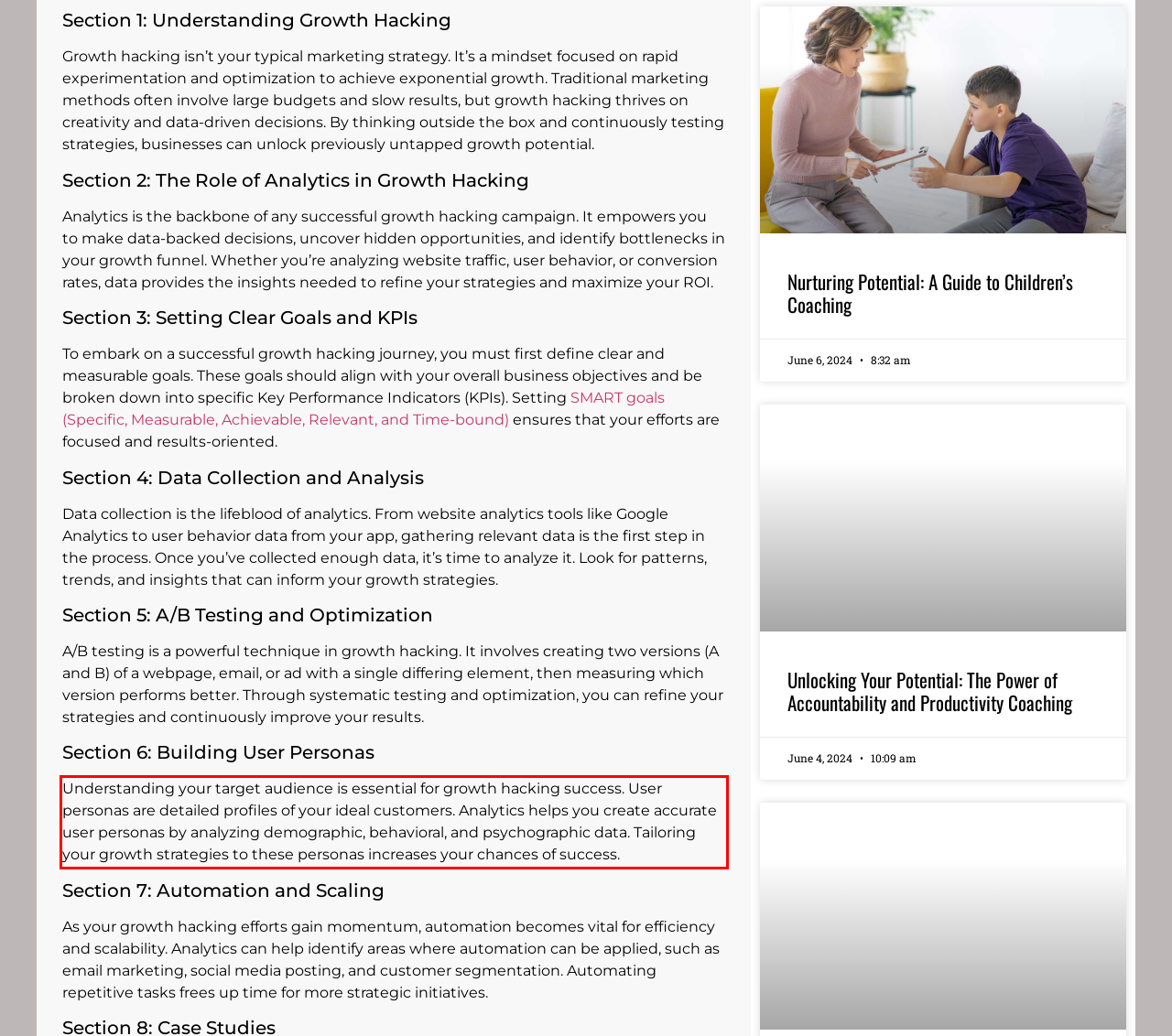Within the screenshot of the webpage, there is a red rectangle. Please recognize and generate the text content inside this red bounding box.

Understanding your target audience is essential for growth hacking success. User personas are detailed profiles of your ideal customers. Analytics helps you create accurate user personas by analyzing demographic, behavioral, and psychographic data. Tailoring your growth strategies to these personas increases your chances of success.